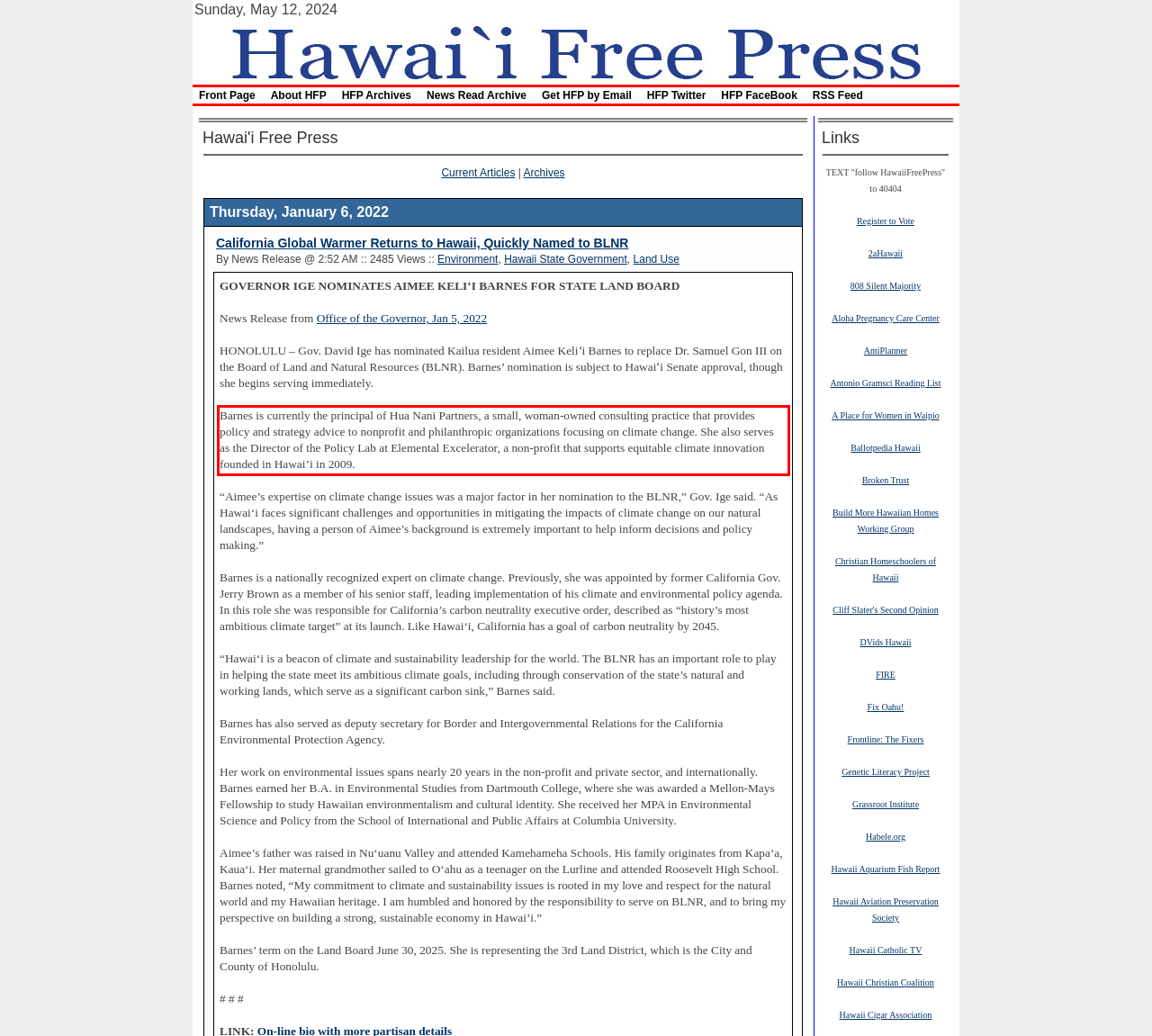You have a screenshot of a webpage where a UI element is enclosed in a red rectangle. Perform OCR to capture the text inside this red rectangle.

Barnes is currently the principal of Hua Nani Partners, a small, woman-owned consulting practice that provides policy and strategy advice to nonprofit and philanthropic organizations focusing on climate change. She also serves as the Director of the Policy Lab at Elemental Excelerator, a non-profit that supports equitable climate innovation founded in Hawai’i in 2009.